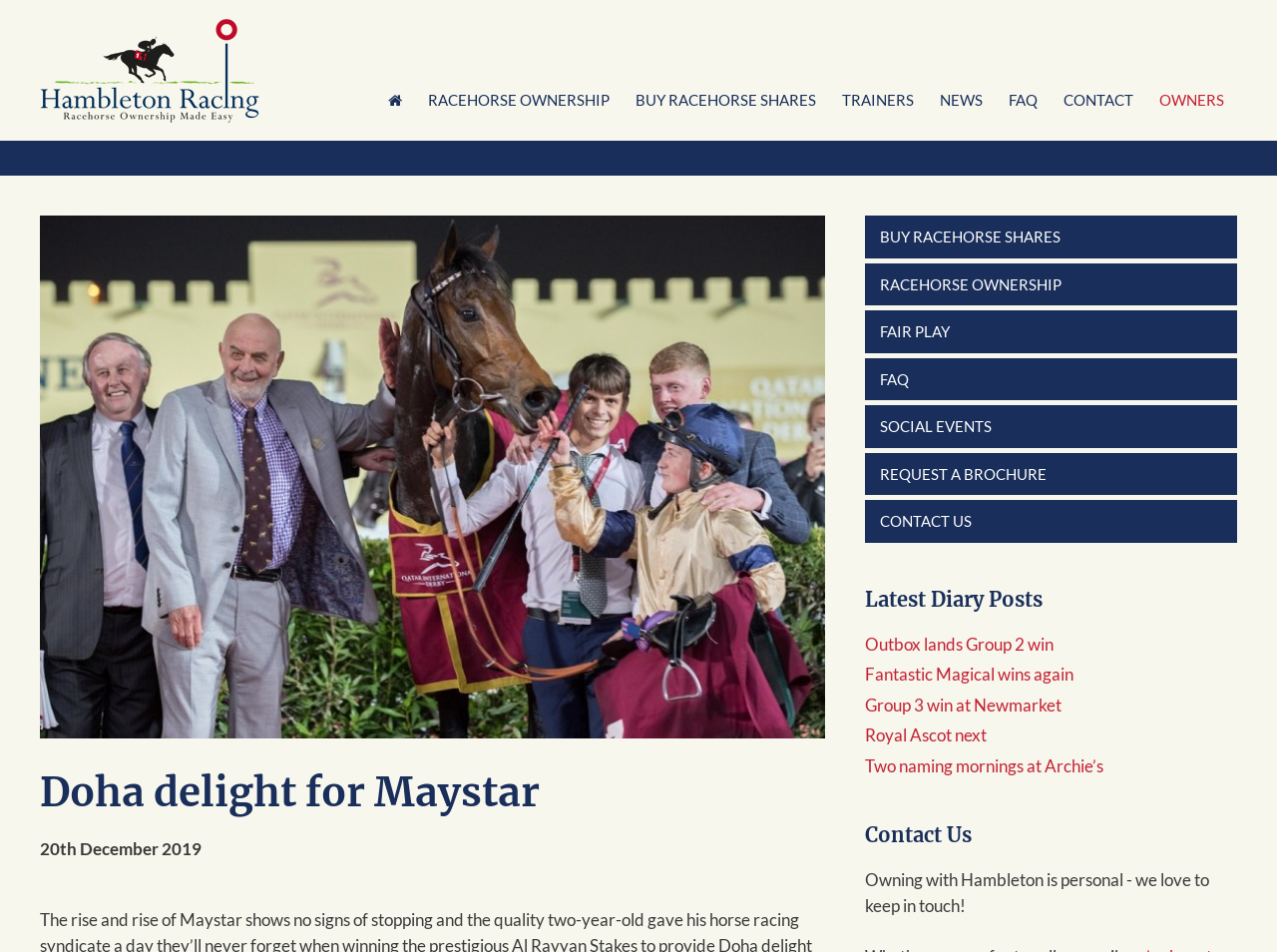How many links are there in the primary navigation?
Using the information from the image, answer the question thoroughly.

The primary navigation is located at [0.294, 0.085, 0.969, 0.125] and it contains 9 links: 'RACEHORSE OWNERSHIP', 'BUY RACEHORSE SHARES', 'TRAINERS', 'NEWS', 'FAQ', 'CONTACT', and 'OWNERS'.